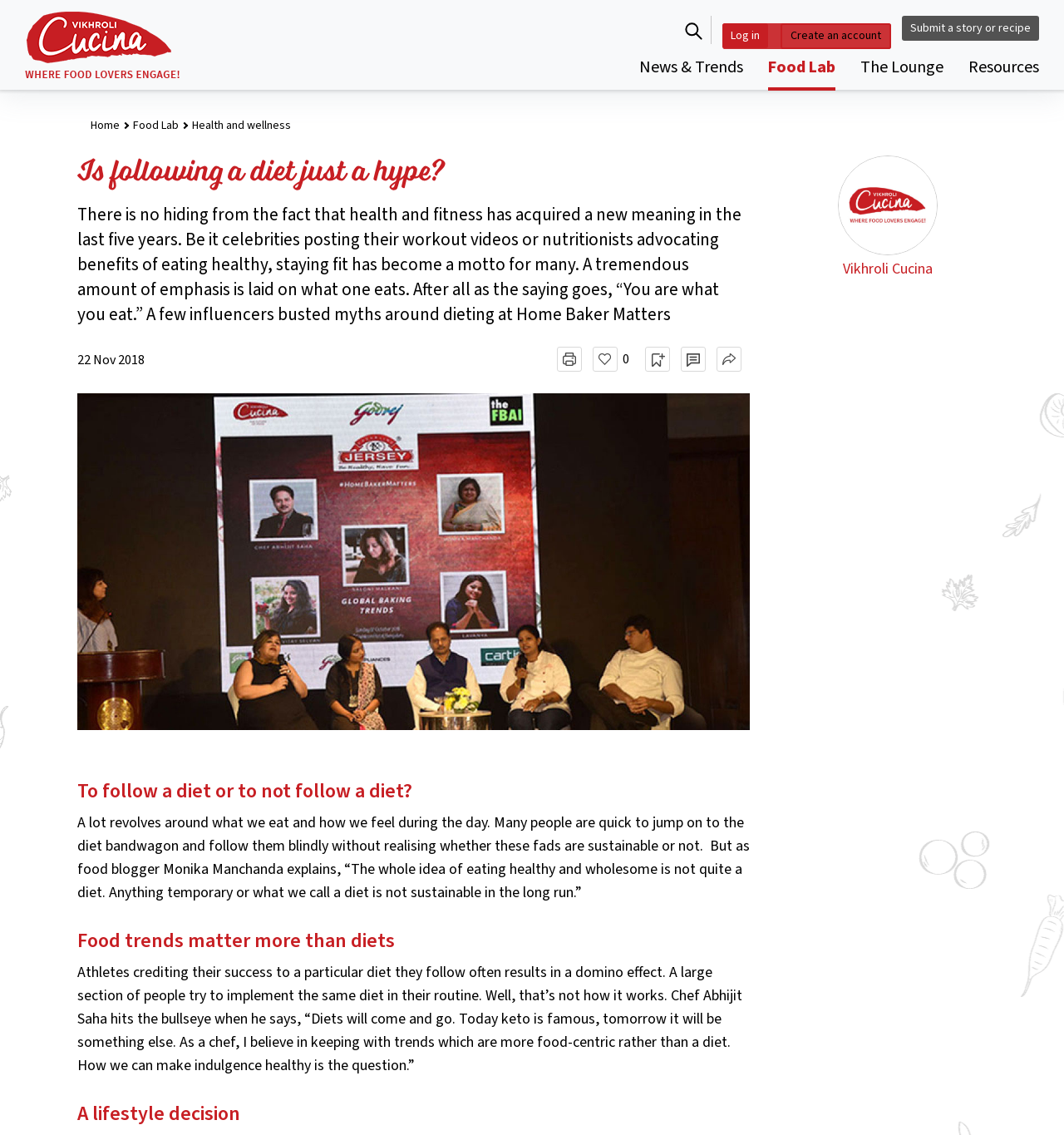Find the bounding box coordinates for the UI element that matches this description: "Submit a story or recipe".

[0.848, 0.014, 0.977, 0.036]